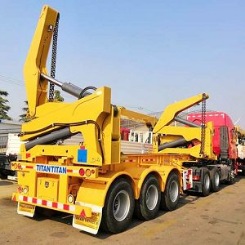How many axles does the trailer have?
Using the image, provide a detailed and thorough answer to the question.

The caption highlights the robust design of the trailer, which is evident in its three-axle configuration, providing stability and strength while transporting heavy loads.